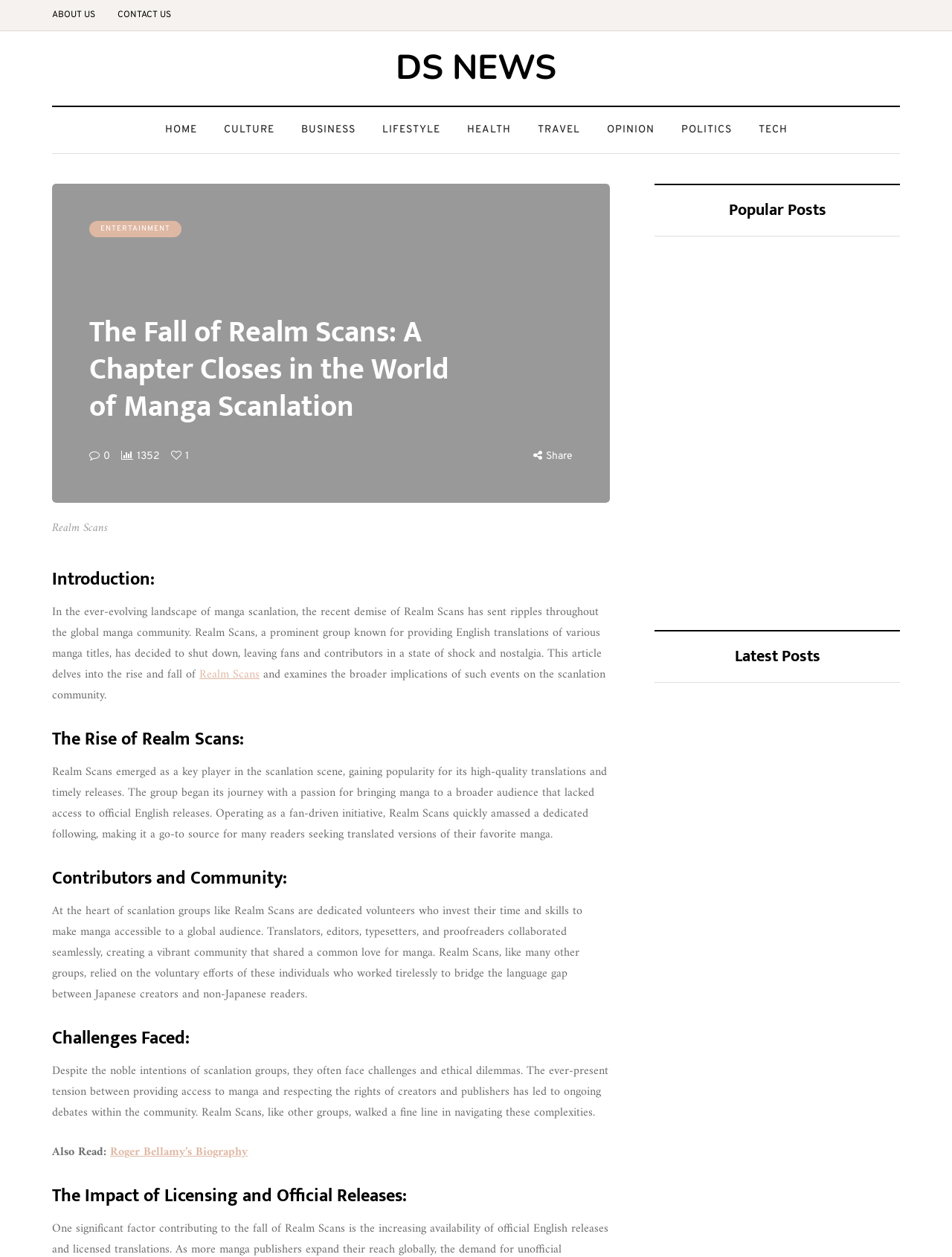Can you provide the bounding box coordinates for the element that should be clicked to implement the instruction: "Share the article"?

[0.573, 0.358, 0.602, 0.368]